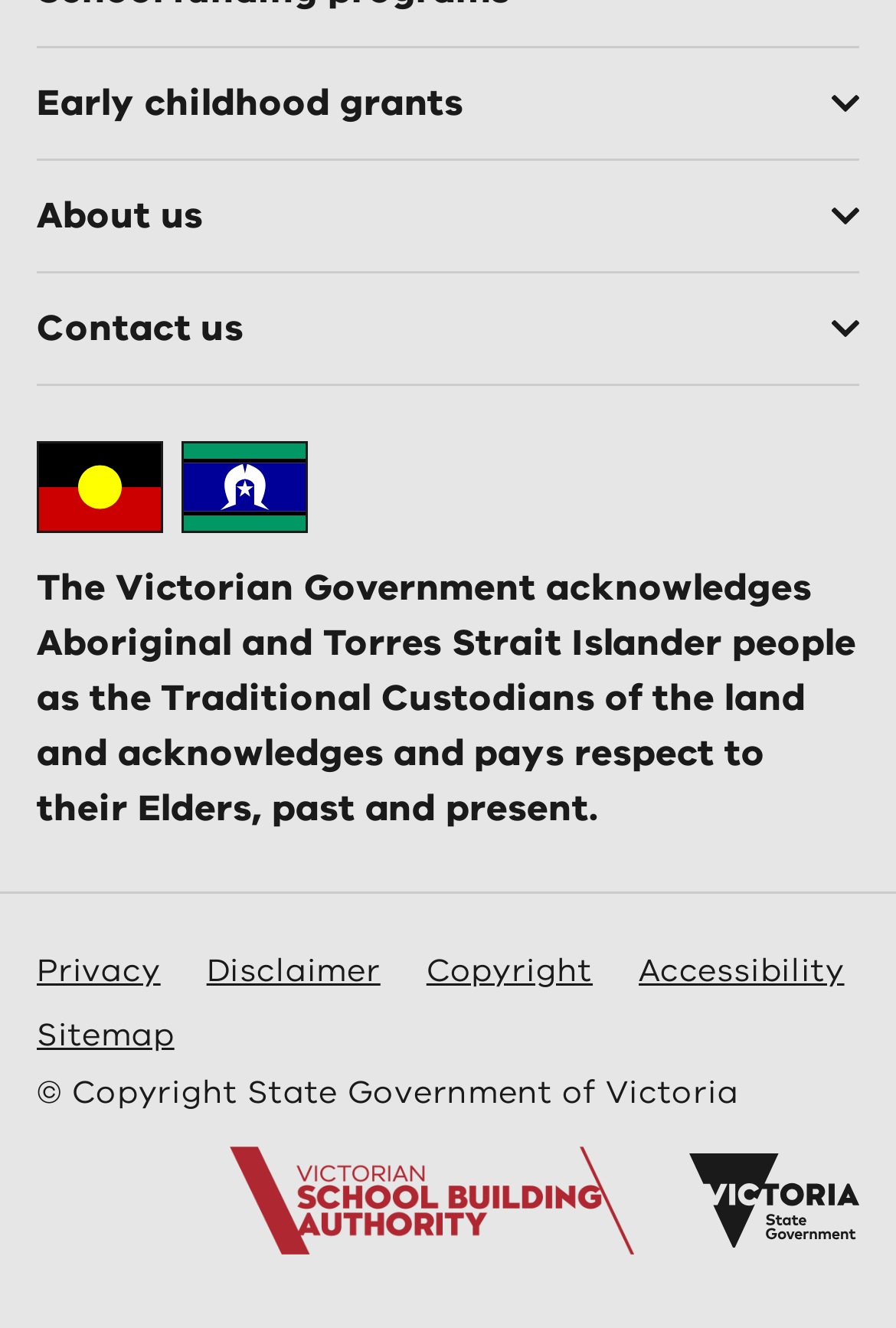Use a single word or phrase to answer this question: 
What is the copyright holder of the webpage content?

State Government of Victoria